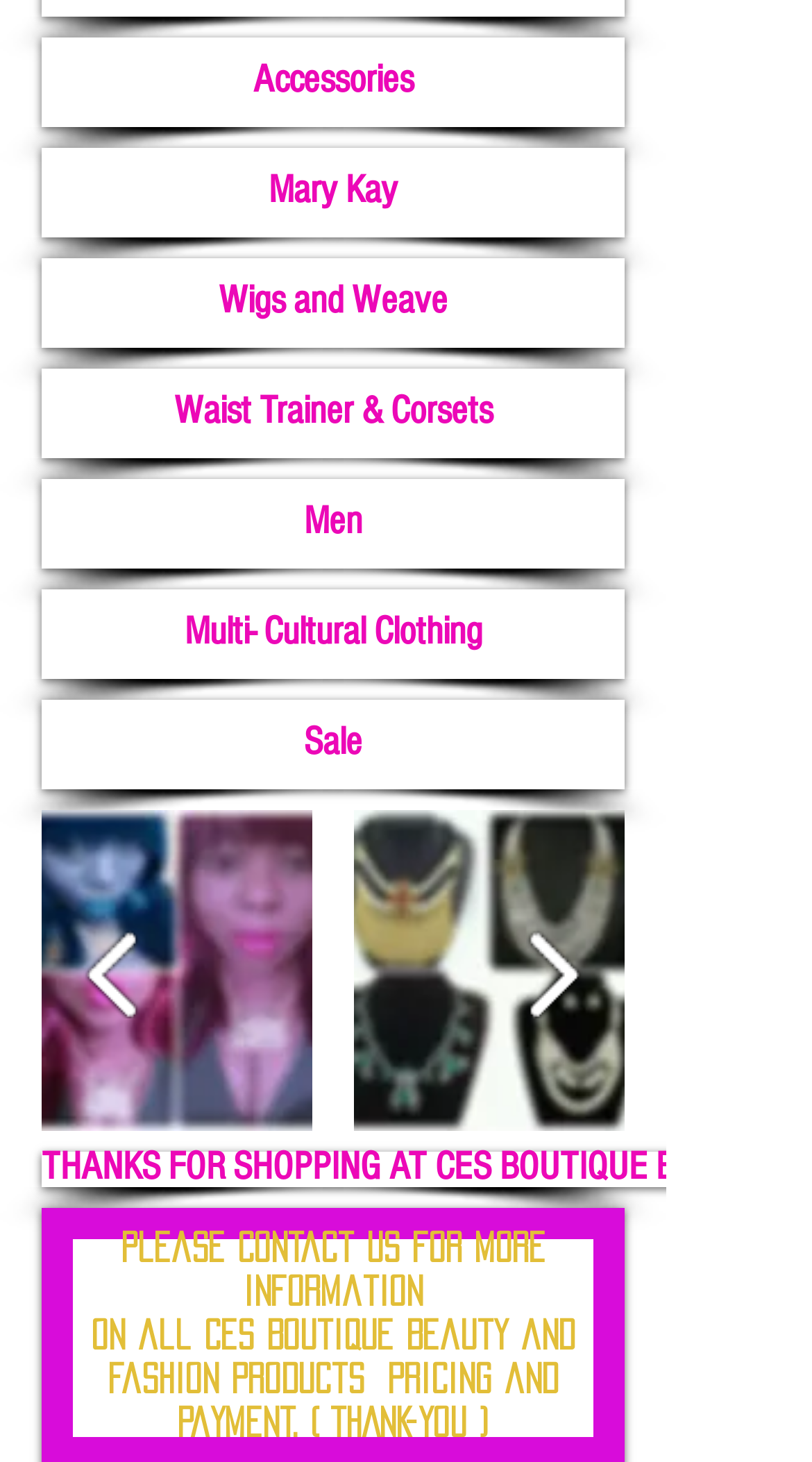Locate the bounding box coordinates of the element you need to click to accomplish the task described by this instruction: "View the image of 20151112_141559.jpg".

[0.051, 0.554, 0.385, 0.773]